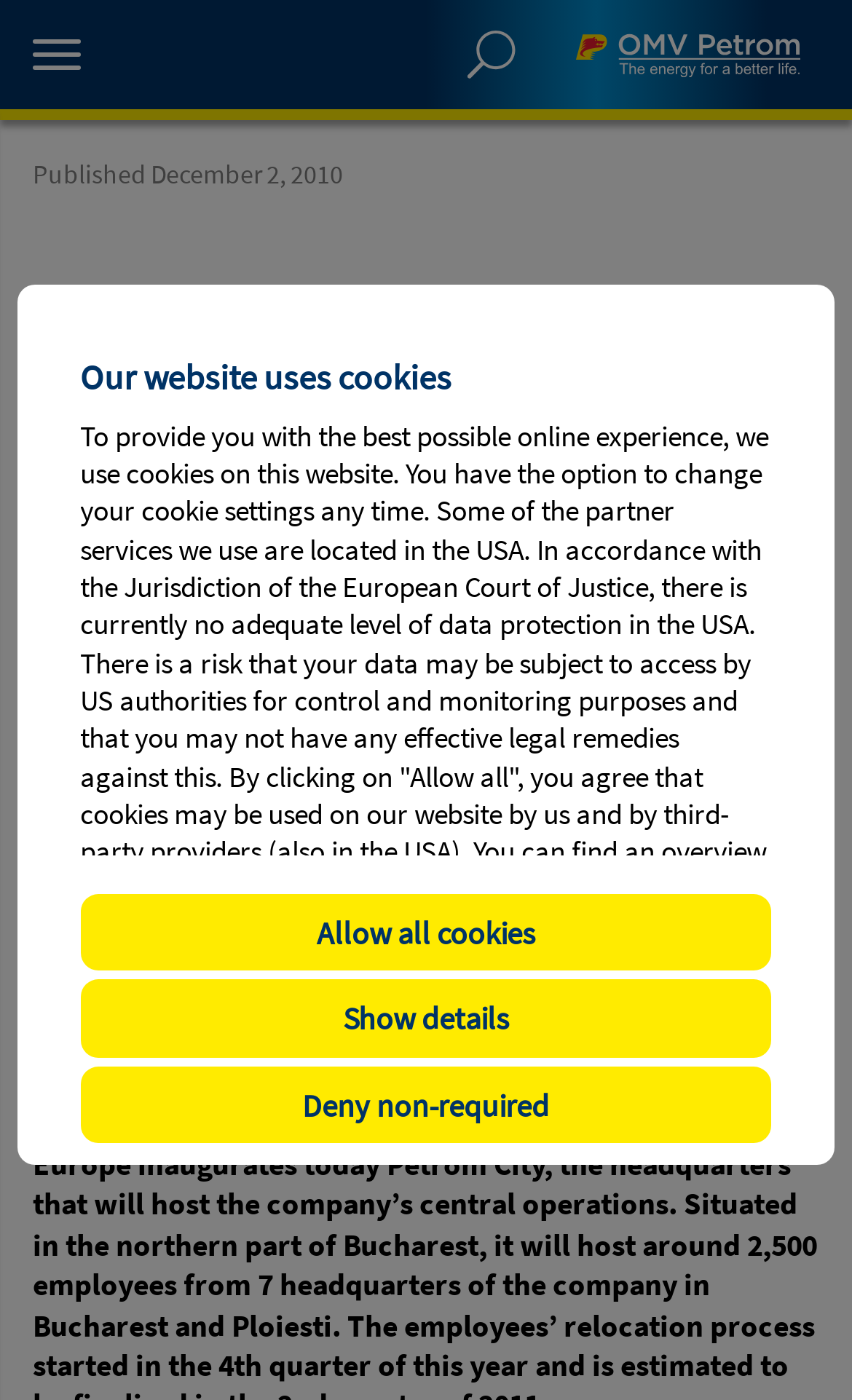Identify and provide the bounding box for the element described by: "www.omv.ro".

[0.736, 0.276, 0.91, 0.3]